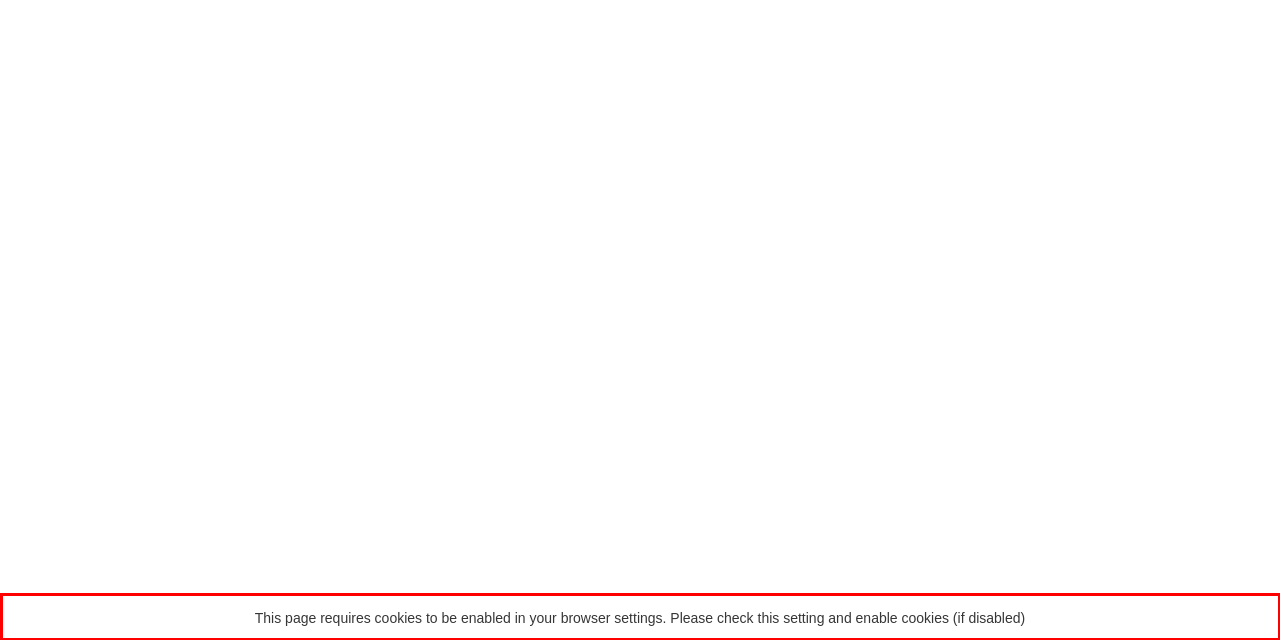Analyze the red bounding box in the provided webpage screenshot and generate the text content contained within.

This page requires cookies to be enabled in your browser settings. Please check this setting and enable cookies (if disabled)